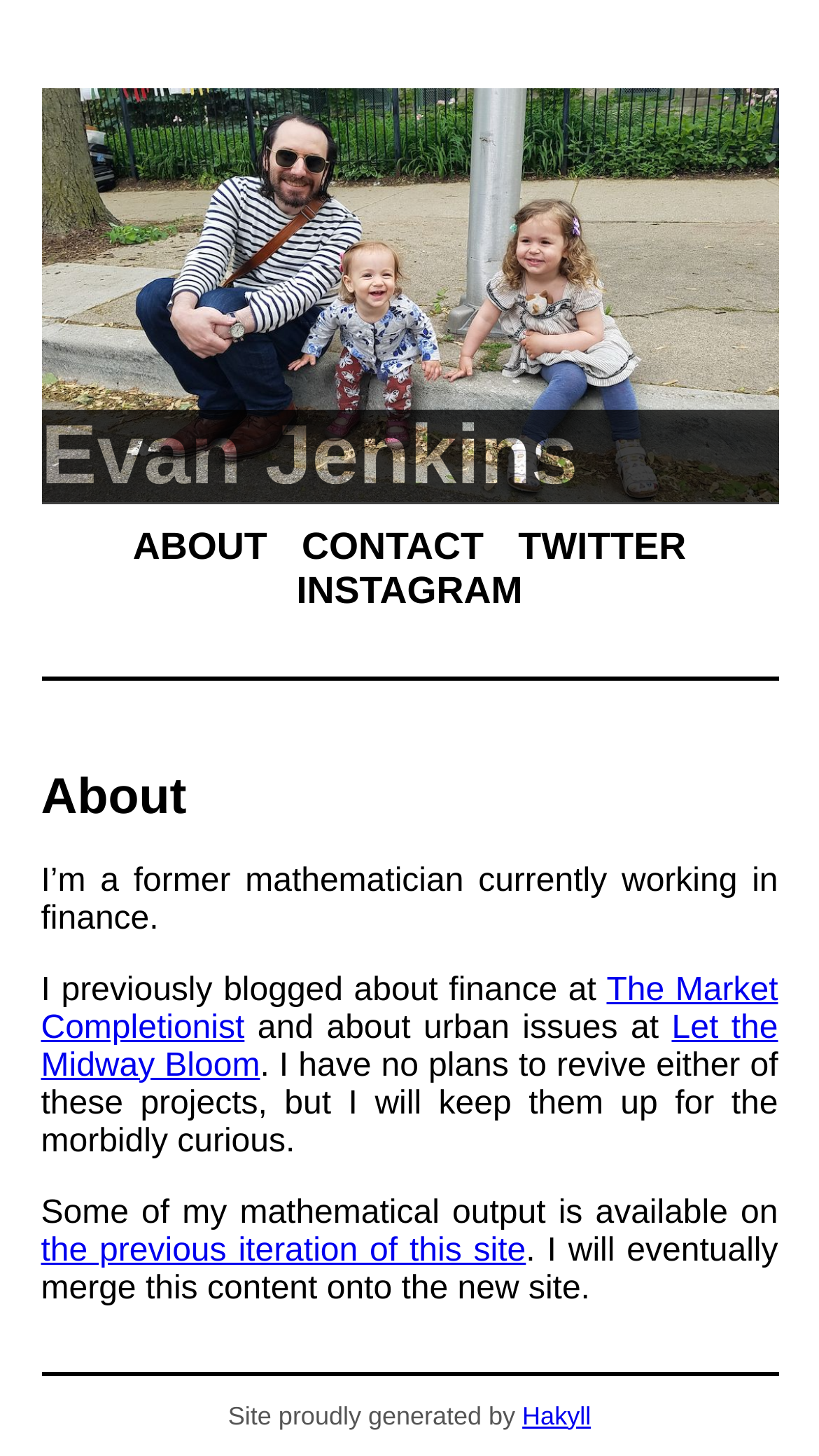Could you highlight the region that needs to be clicked to execute the instruction: "check TWITTER profile"?

[0.633, 0.361, 0.838, 0.39]